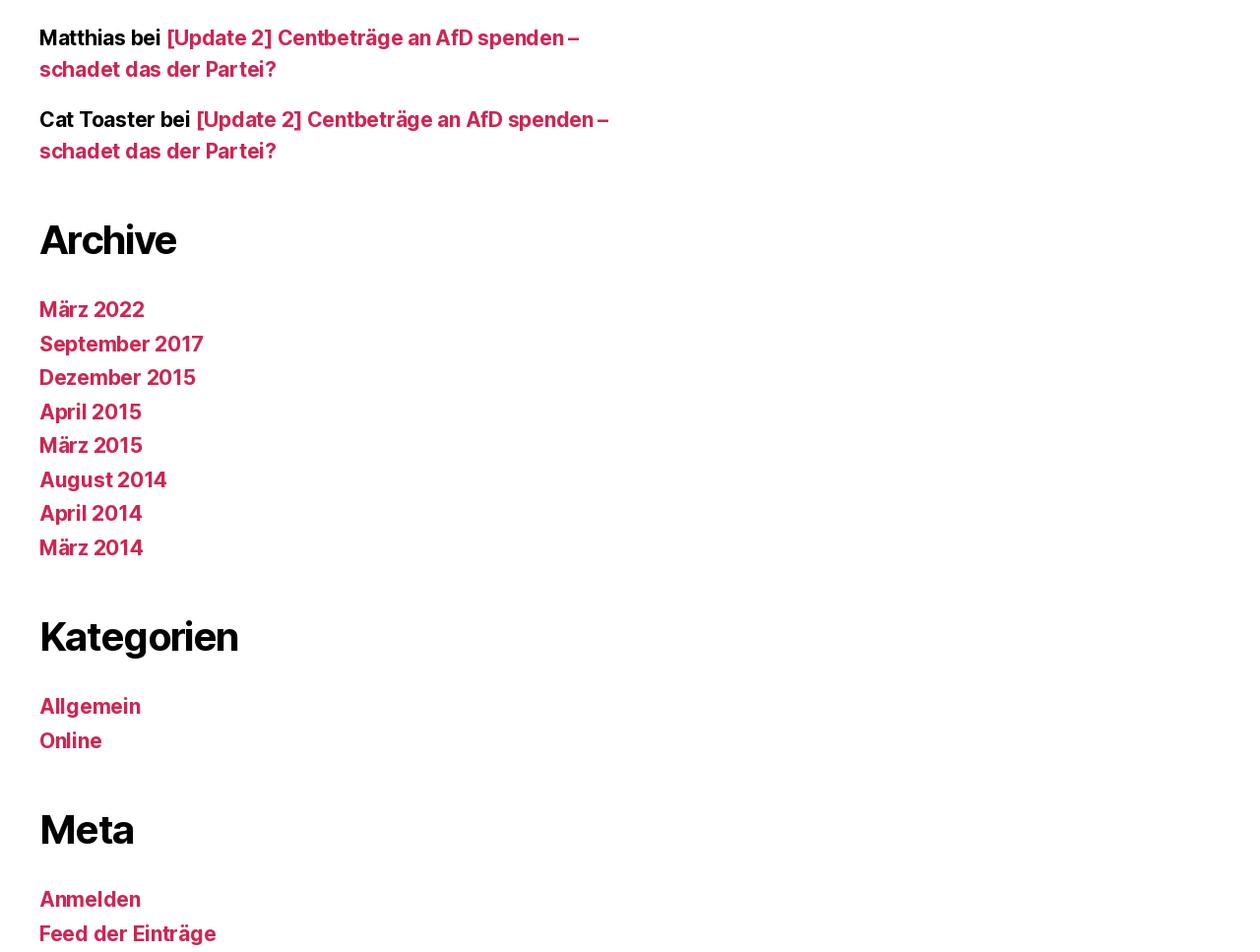Find the bounding box coordinates of the area that needs to be clicked in order to achieve the following instruction: "view archive". The coordinates should be specified as four float numbers between 0 and 1, i.e., [left, top, right, bottom].

[0.031, 0.227, 0.523, 0.278]